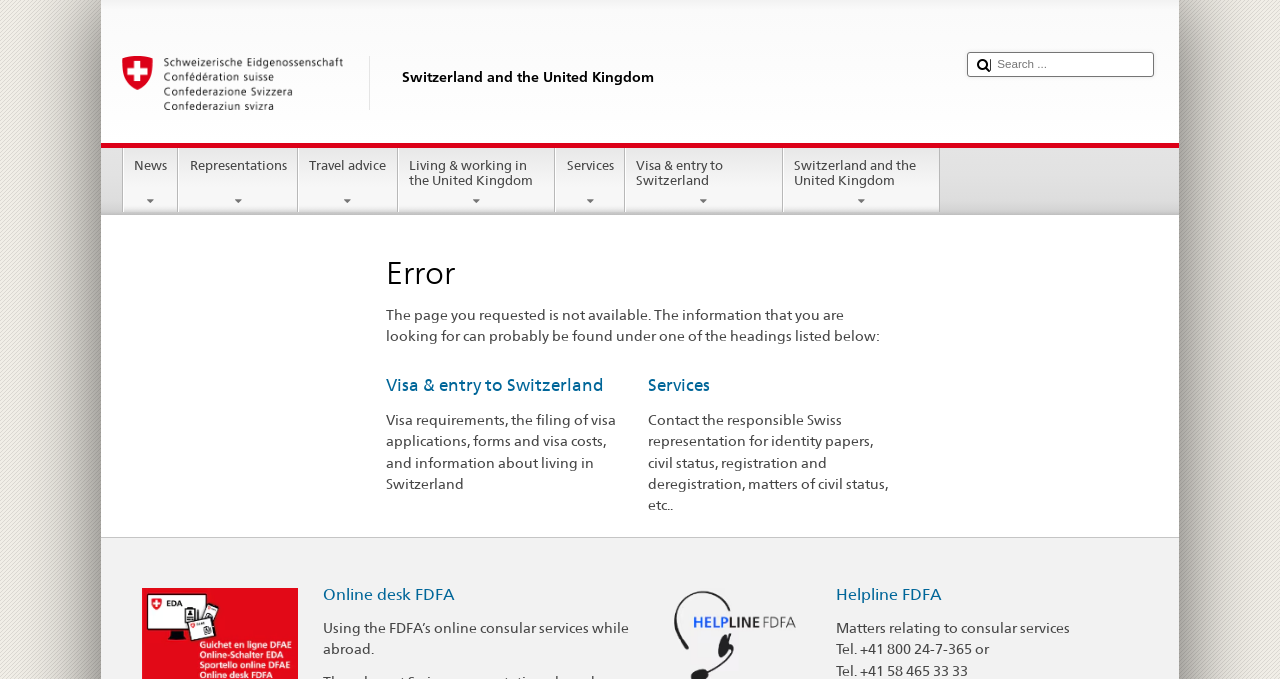Highlight the bounding box coordinates of the element you need to click to perform the following instruction: "Click the logo of FDFA Switzerland and the United Kingdom."

[0.095, 0.082, 0.744, 0.197]